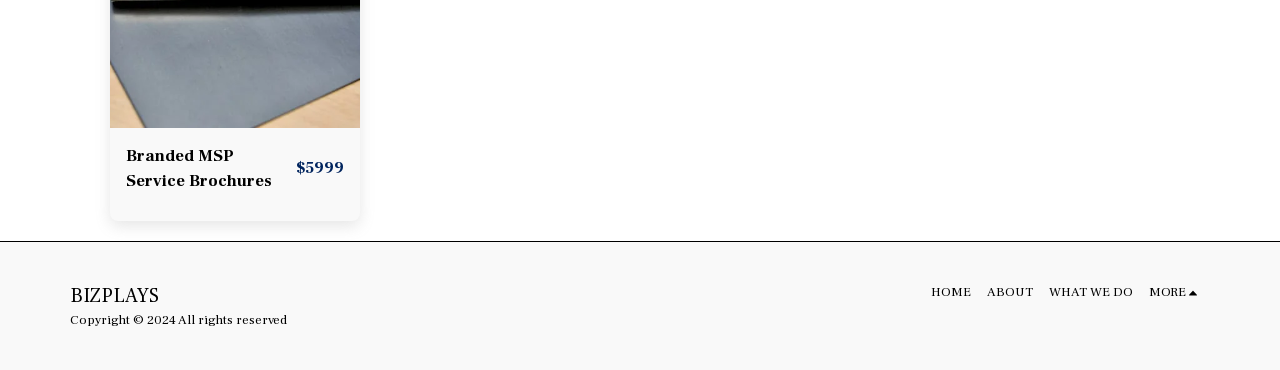Based on the provided description, "Branded MSP Service Brochures", find the bounding box of the corresponding UI element in the screenshot.

[0.098, 0.389, 0.231, 0.523]